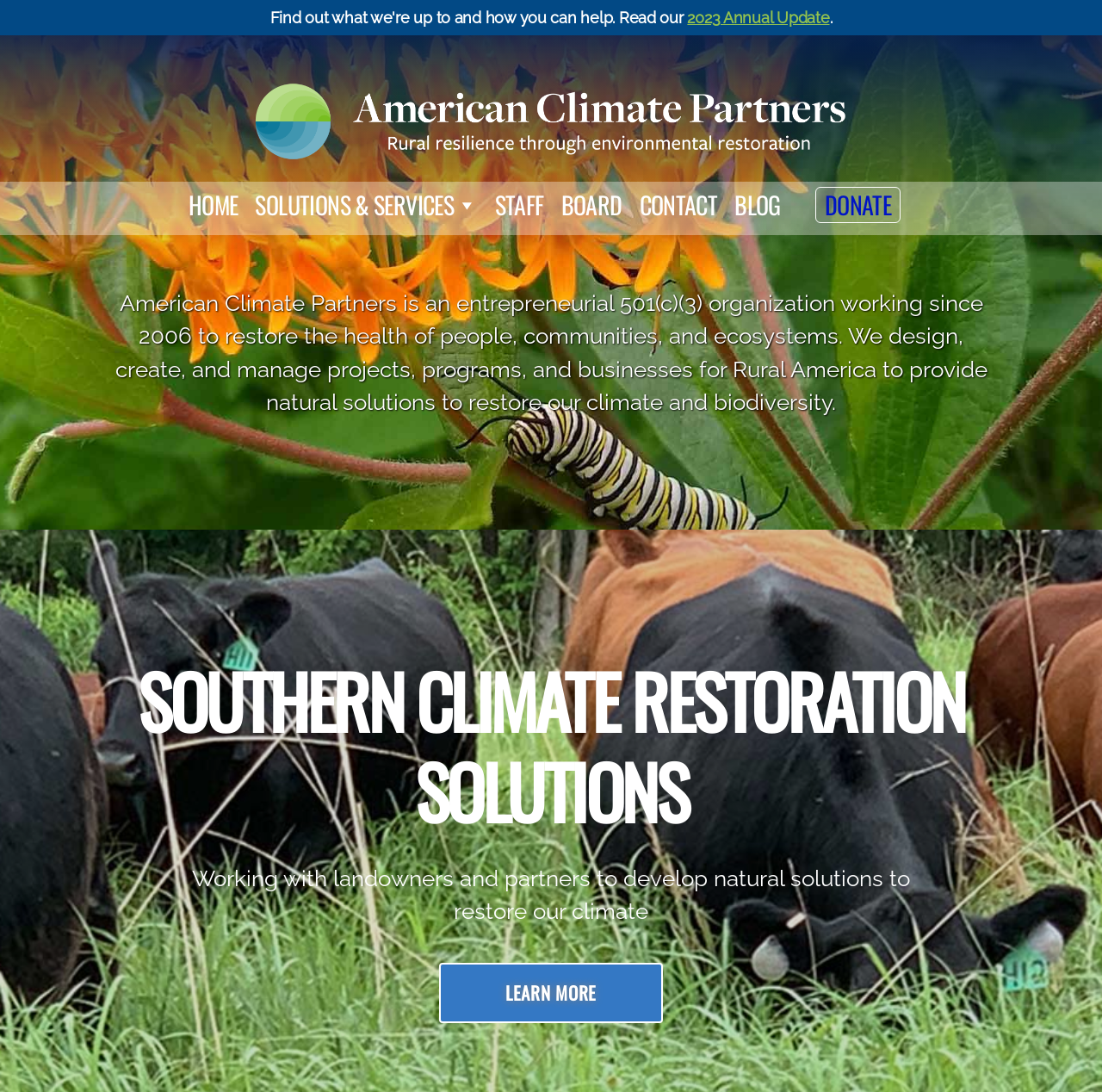What is the organization's logo?
Please use the visual content to give a single word or phrase answer.

American Climate Partners logo